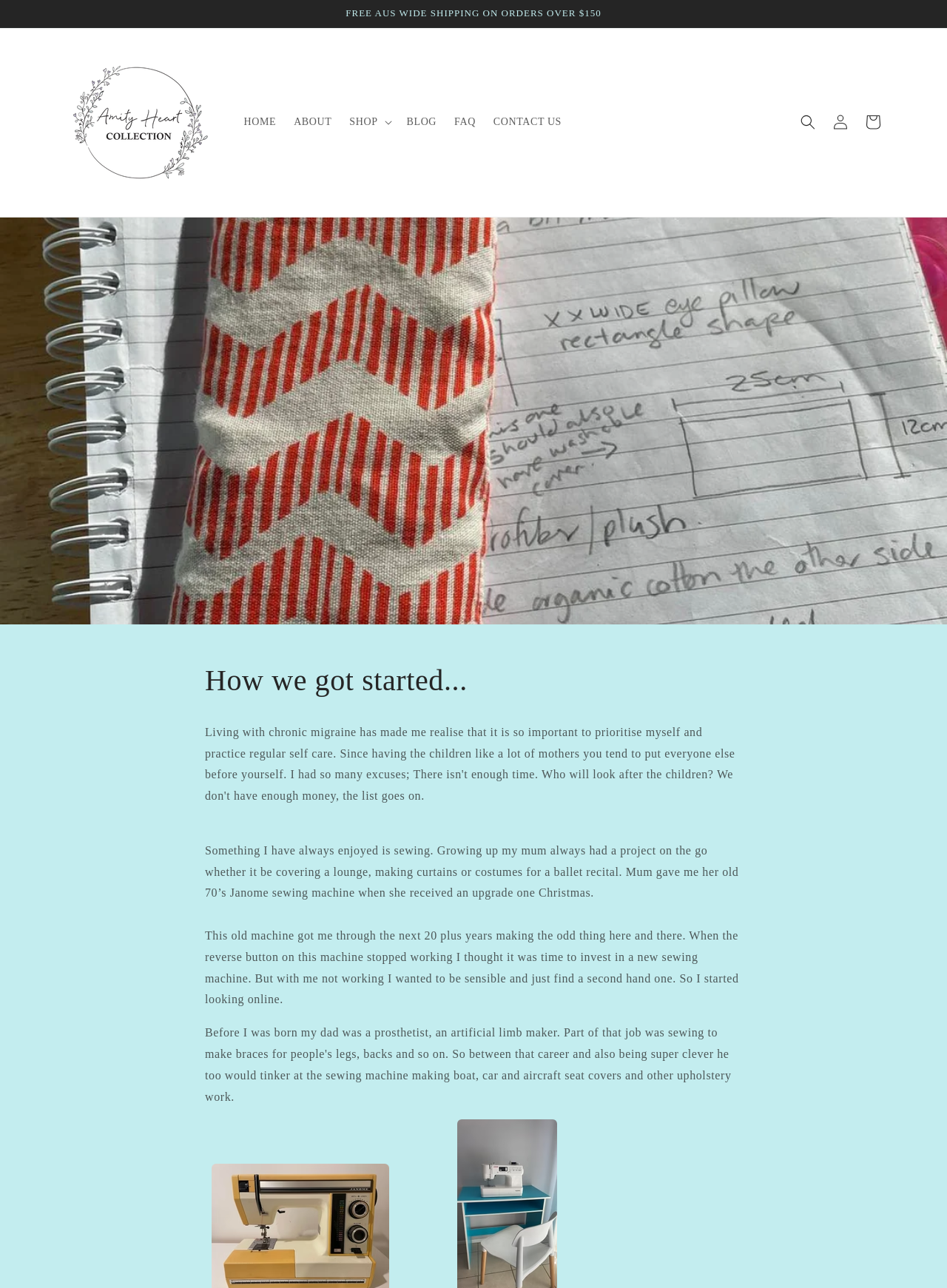Please identify the bounding box coordinates of the element's region that I should click in order to complete the following instruction: "Log in to the account". The bounding box coordinates consist of four float numbers between 0 and 1, i.e., [left, top, right, bottom].

[0.87, 0.082, 0.905, 0.108]